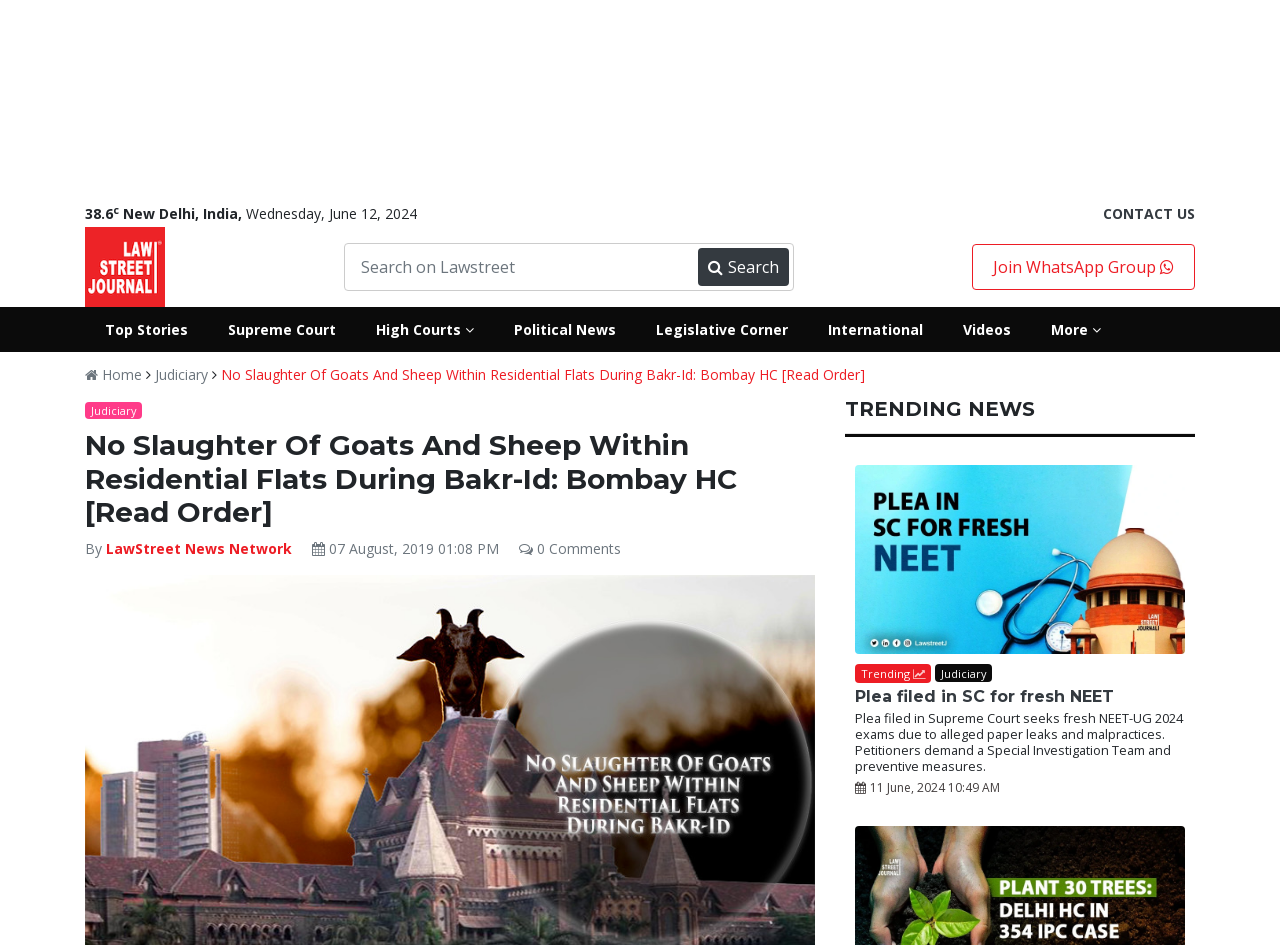What is the time of publication of the news article?
Provide an in-depth answer to the question, covering all aspects.

I found the time of publication of the news article by looking at the text '07 August, 2019 01:08 PM' which is located below the author's name 'LawStreet News Network'.